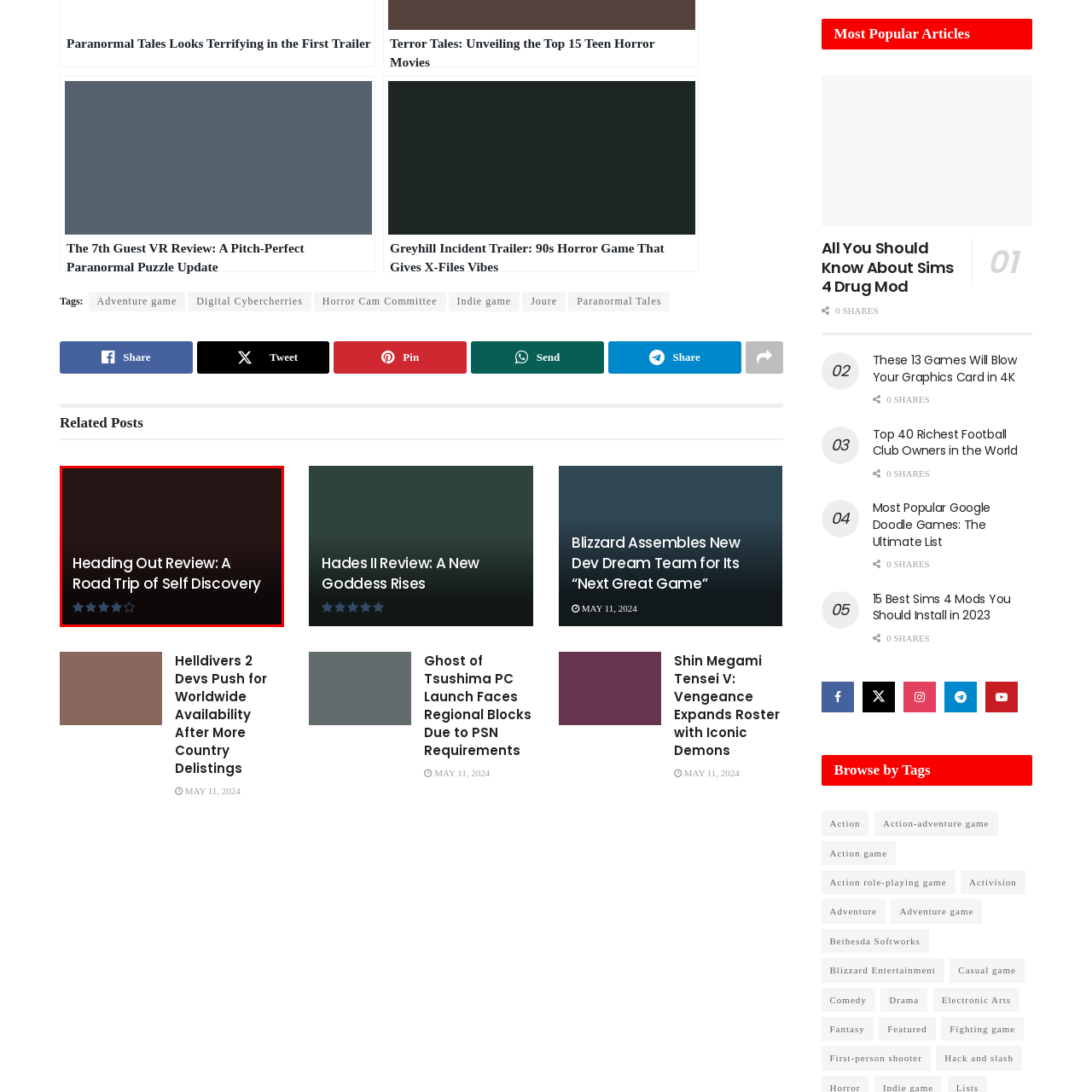Focus your attention on the picture enclosed within the red border and formulate a detailed answer to the question below, using the image as your primary reference: 
How many stars are displayed?

Beneath the title, there are five stars, which indicate a rating of 3.5 out of 5. The number of stars is five, even though the rating is 3.5, not five.